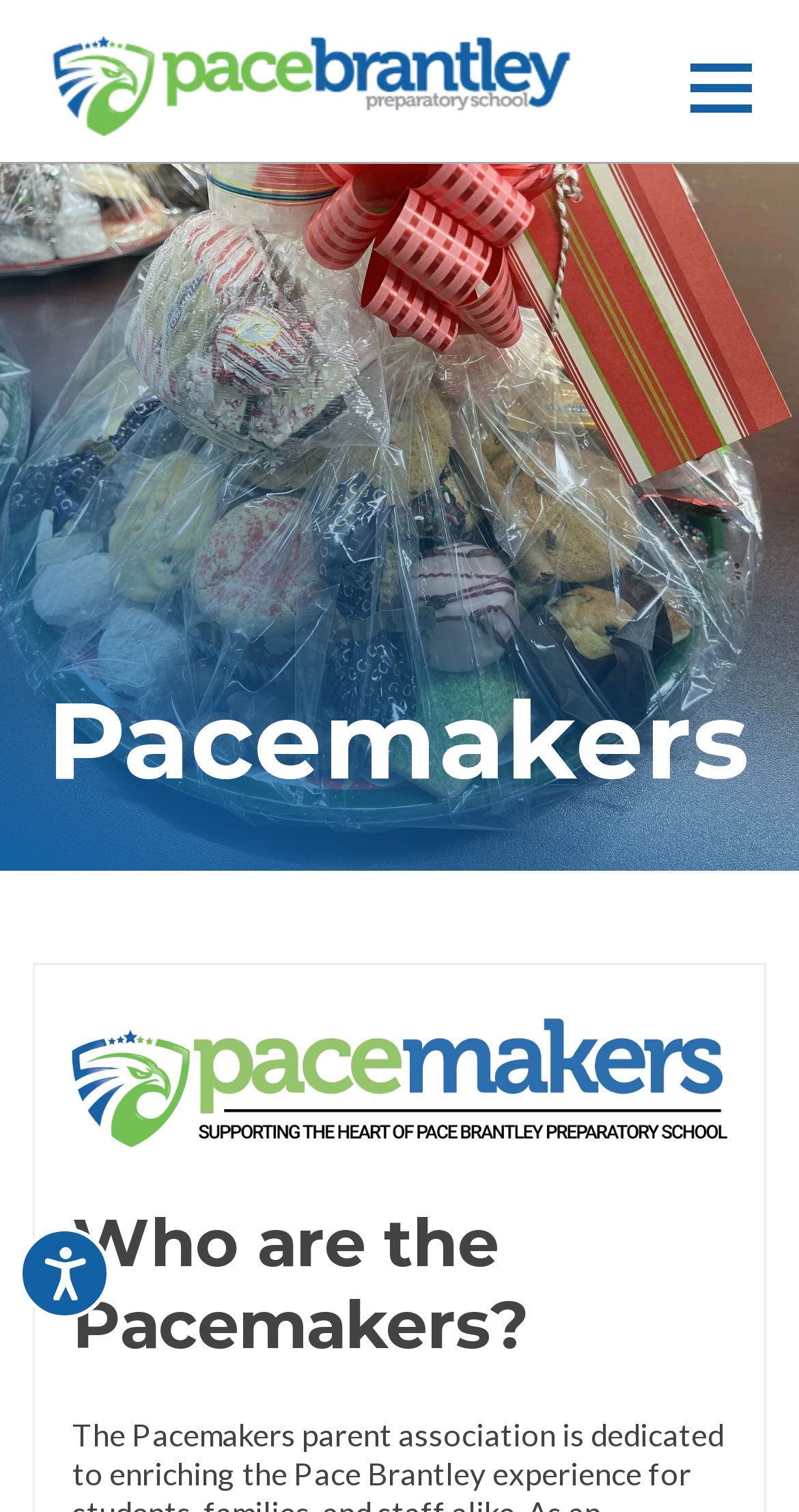Generate a comprehensive description of the webpage content.

The webpage is about Pacemakers, specifically Pace Brantley. At the top-left corner, there is a heading with the title "Pace Brantley Pace Brantley" which also contains a link and an image with the same name. 

On the top-right corner, there is a button labeled "Menu" that controls the main menu. Below the title, there is a heading that reads "Pacemakers" taking up most of the width of the page. 

Further down, there is a heading that asks "Who are the Pacemakers?" located near the bottom of the page. On the left side of the page, near the bottom, there is a link and a small image, but their contents are not specified.